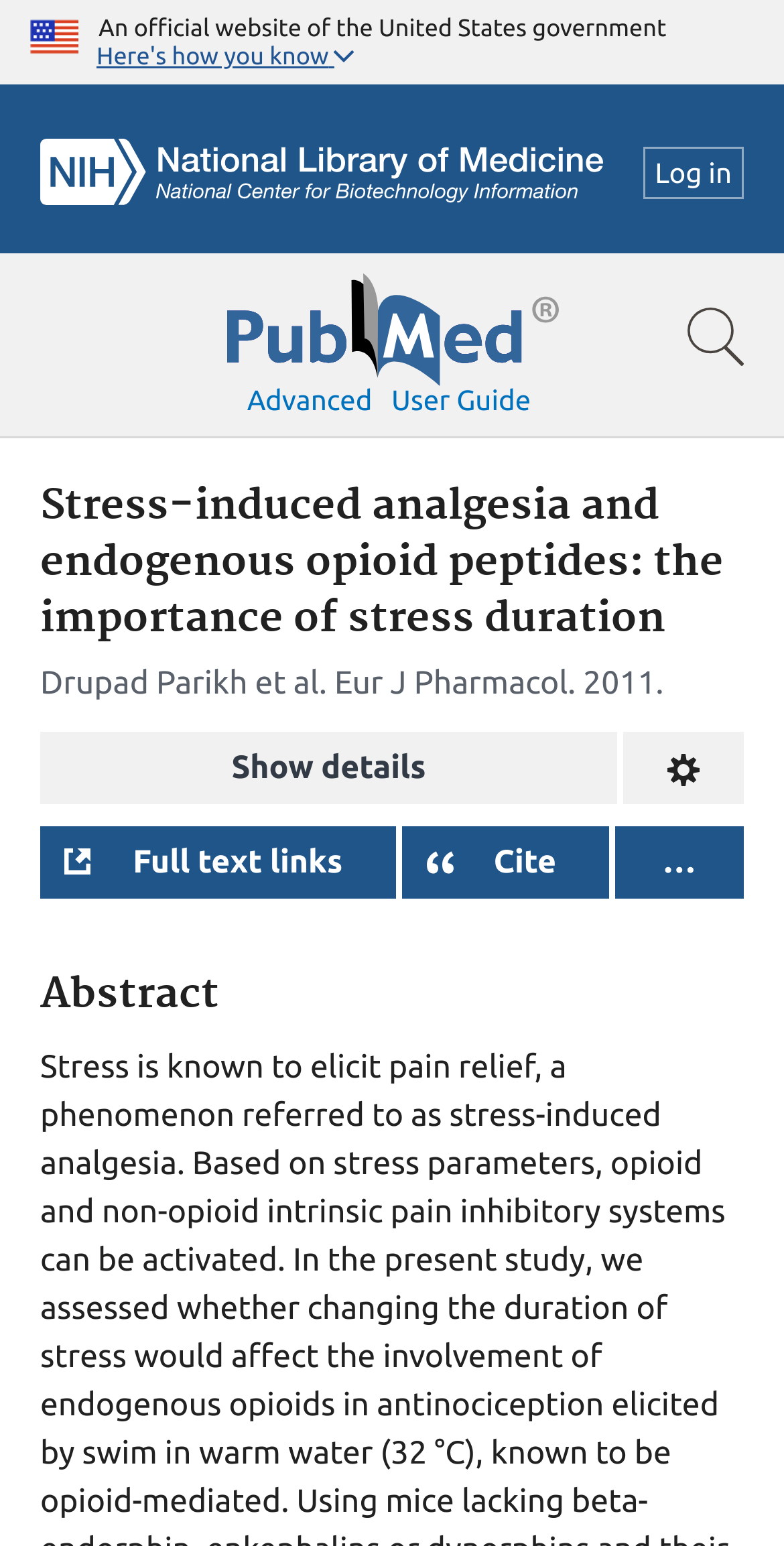Answer the question with a single word or phrase: 
What is the purpose of the 'Show details' button?

To show full article details